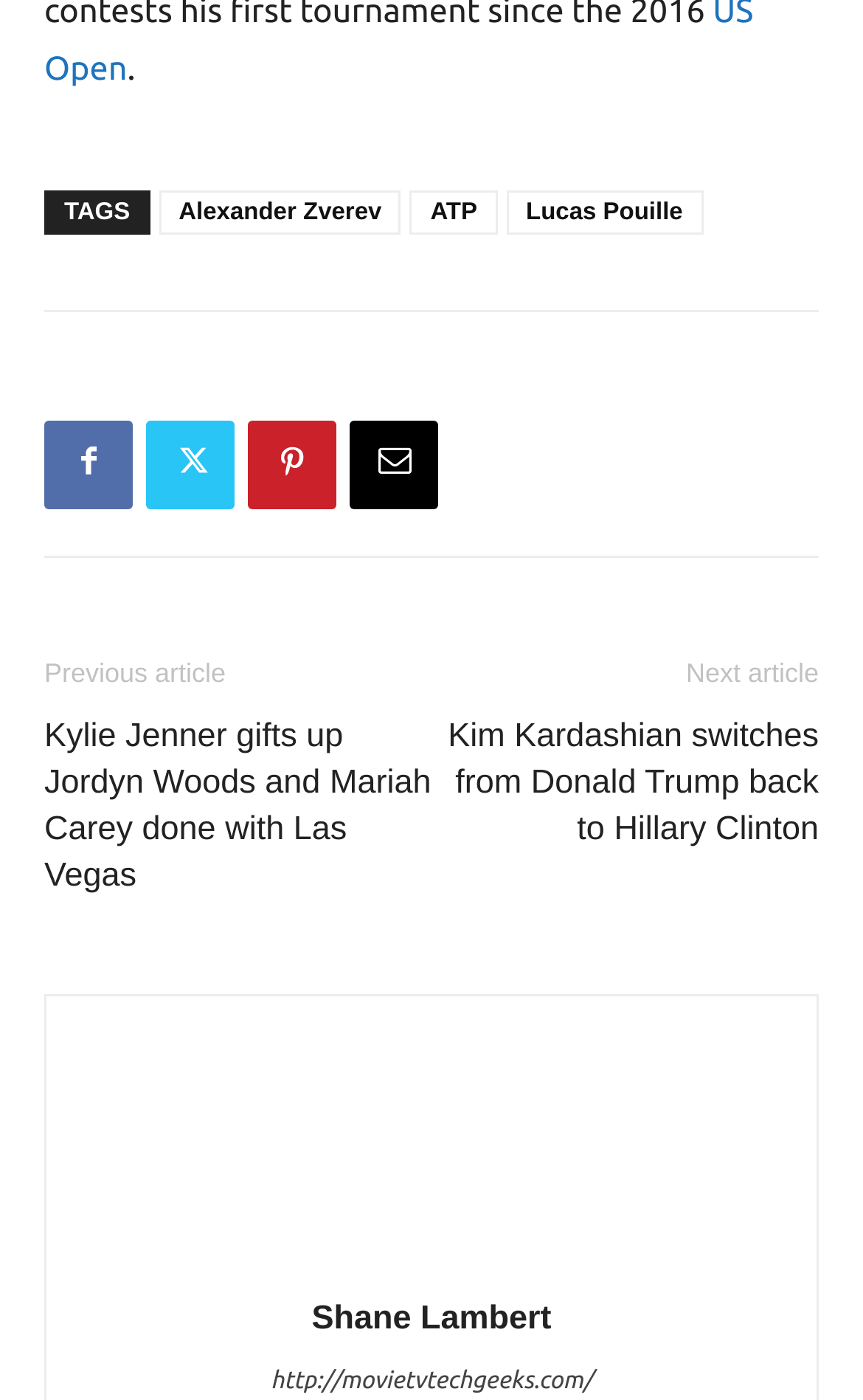Identify the bounding box coordinates for the region of the element that should be clicked to carry out the instruction: "View Shane Lambert's profile". The bounding box coordinates should be four float numbers between 0 and 1, i.e., [left, top, right, bottom].

[0.361, 0.928, 0.639, 0.955]